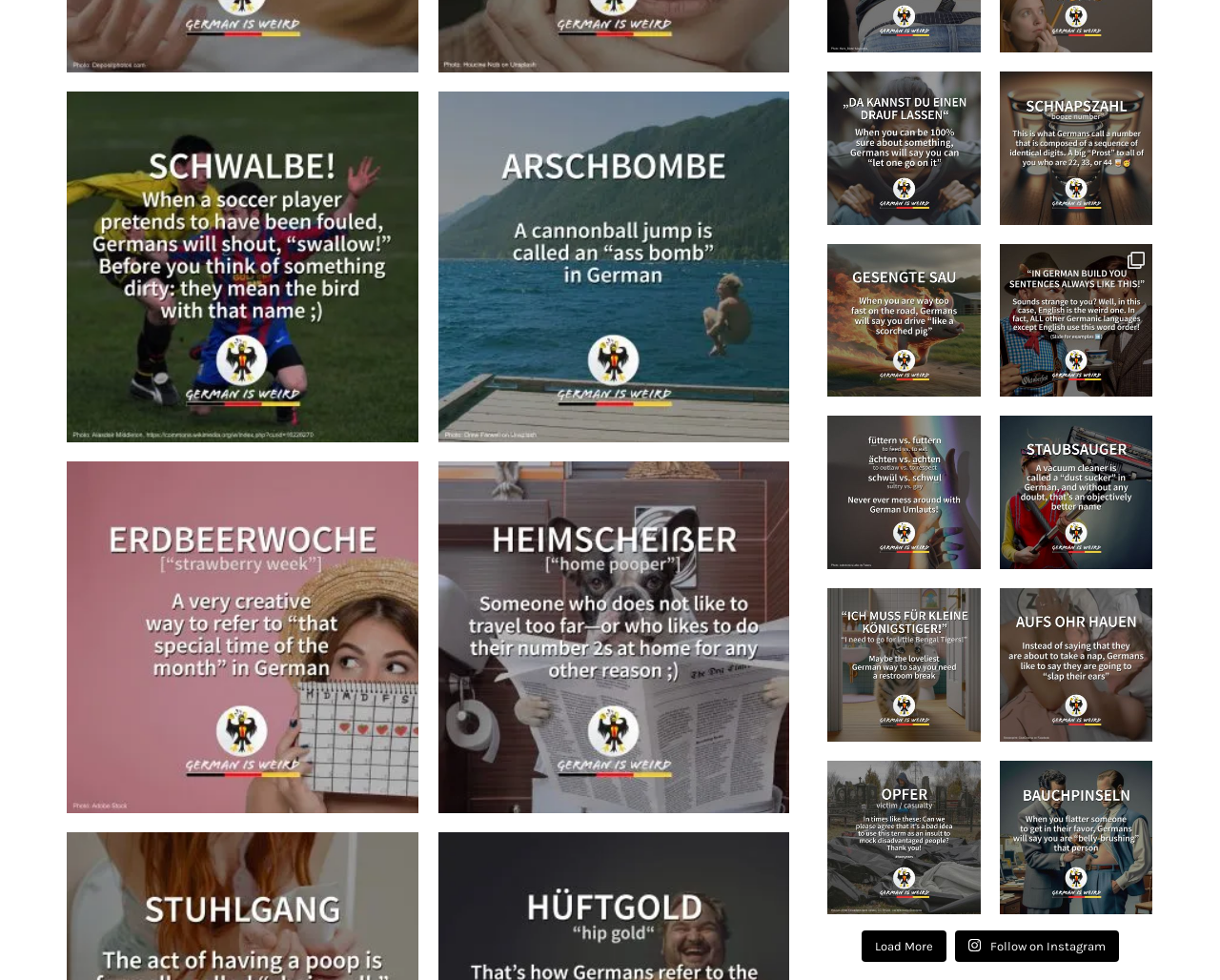Give a one-word or short-phrase answer to the following question: 
What is the purpose of the 'Load More' button?

To load more content